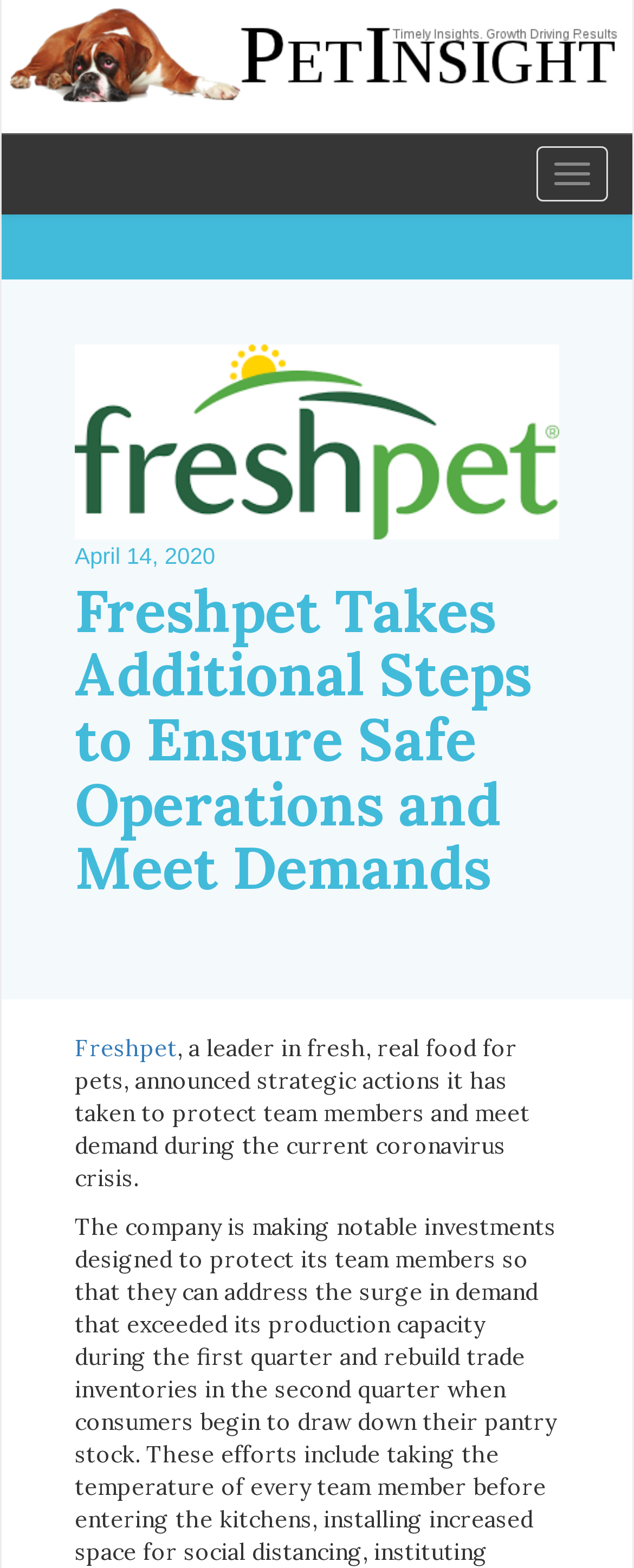What is the topic of the article?
Could you answer the question in a detailed manner, providing as much information as possible?

I found the topic of the article by reading the heading element with the text content 'Freshpet Takes Additional Steps to Ensure Safe Operations and Meet Demands' and the surrounding text elements that describe the company's actions during the coronavirus crisis.